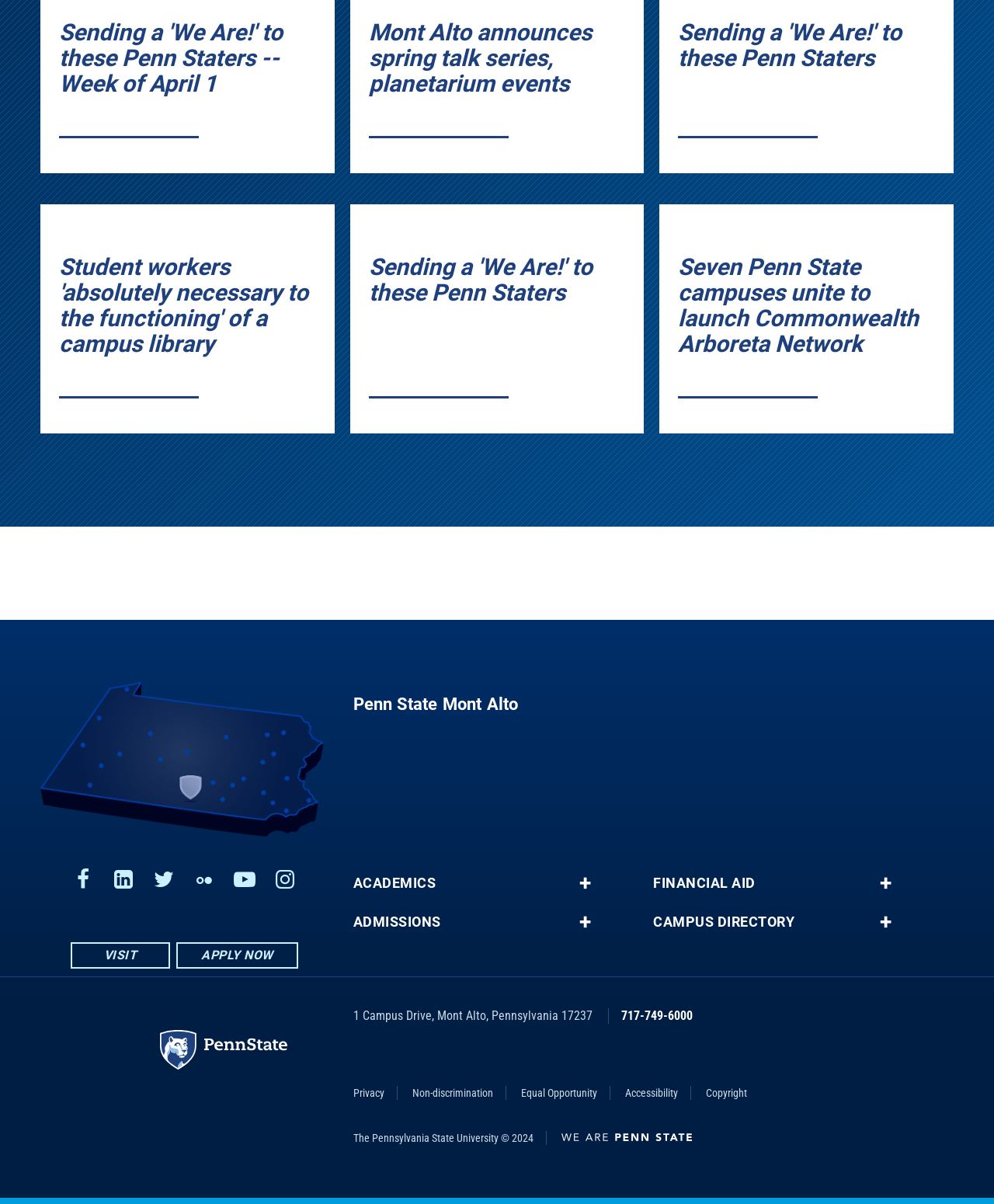Find the bounding box coordinates of the clickable element required to execute the following instruction: "Click the 'Student workers 'absolutely necessary to the functioning' of a campus library' link". Provide the coordinates as four float numbers between 0 and 1, i.e., [left, top, right, bottom].

[0.041, 0.17, 0.336, 0.36]